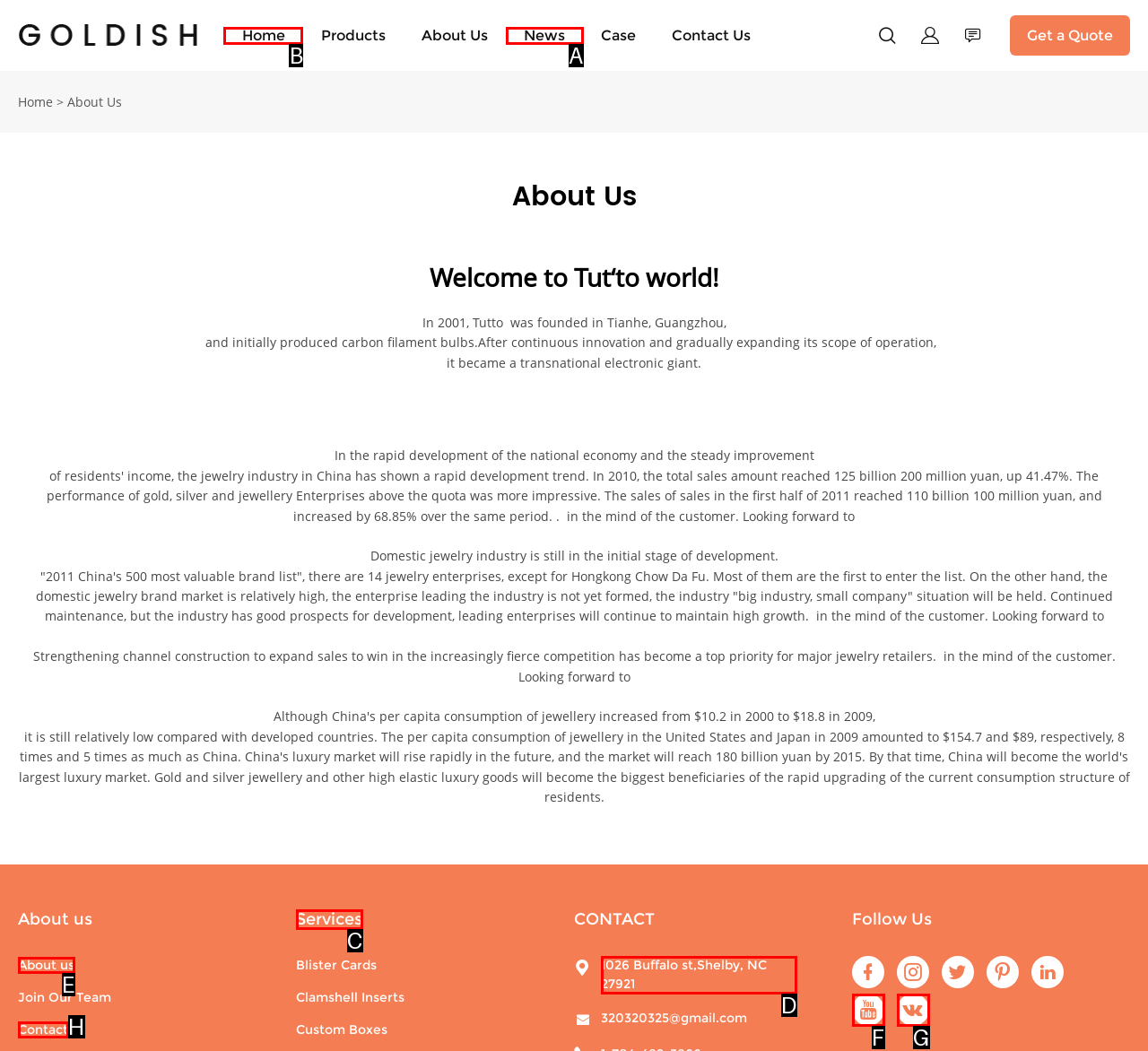Select the letter associated with the UI element you need to click to perform the following action: Click on Home
Reply with the correct letter from the options provided.

B